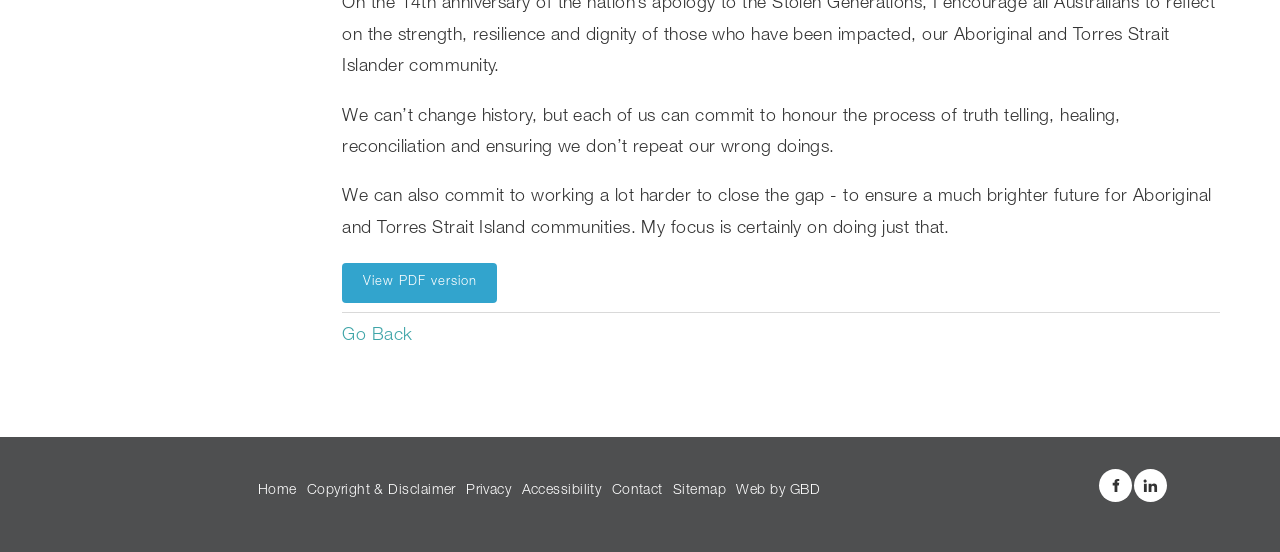Locate the bounding box coordinates of the clickable part needed for the task: "Go to Home".

[0.201, 0.876, 0.232, 0.902]